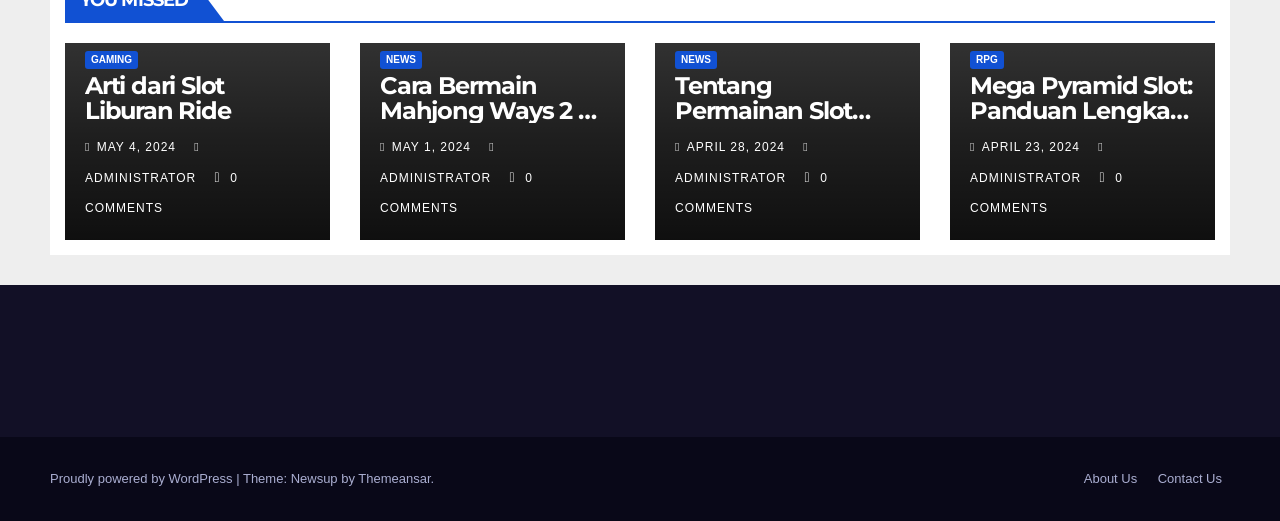Provide a brief response to the question below using a single word or phrase: 
What is the date of the third article?

APRIL 28, 2024